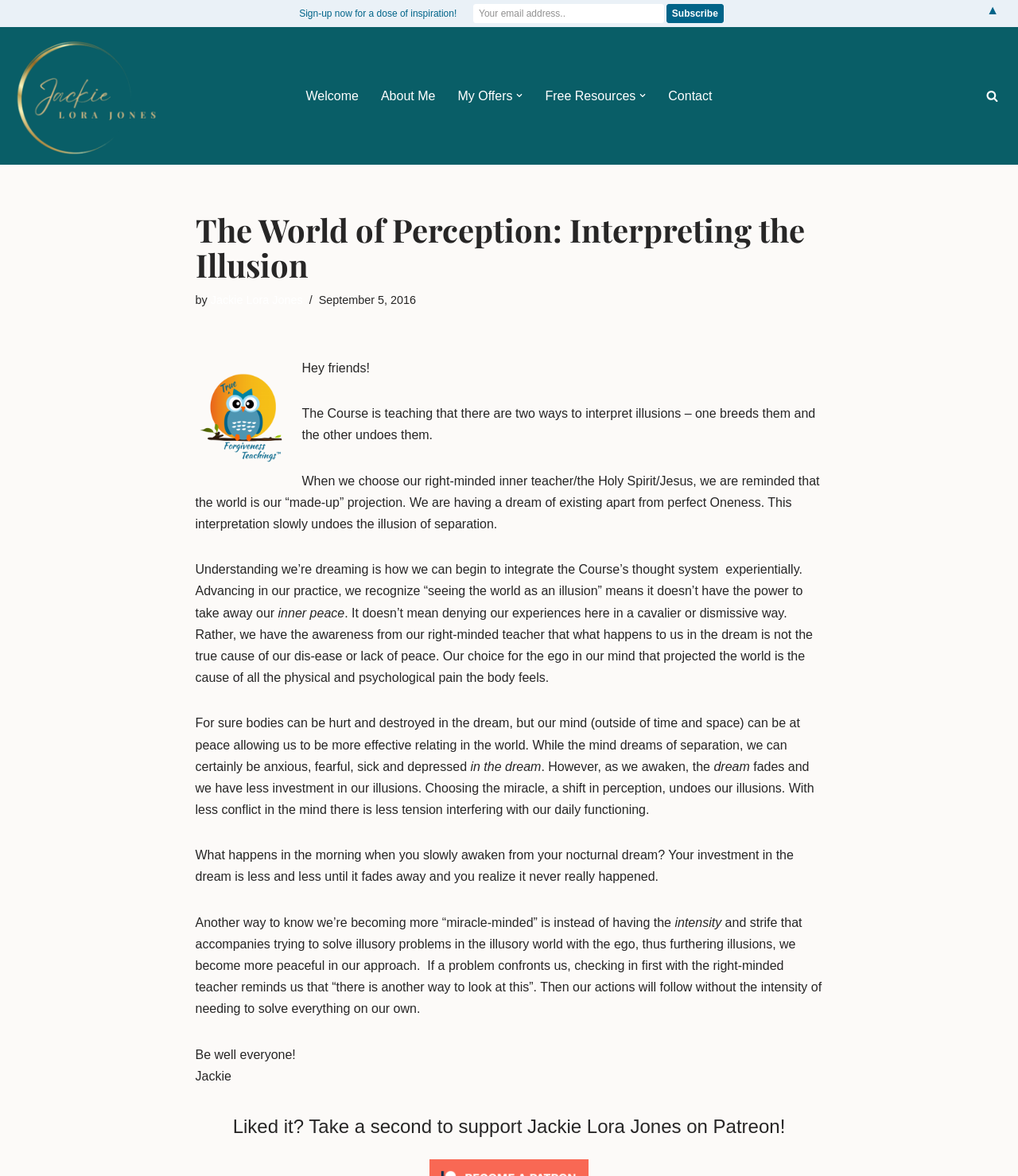Indicate the bounding box coordinates of the element that must be clicked to execute the instruction: "read the recent post 'Is It Hard To Be A Liberal in Today’s World?'". The coordinates should be given as four float numbers between 0 and 1, i.e., [left, top, right, bottom].

None